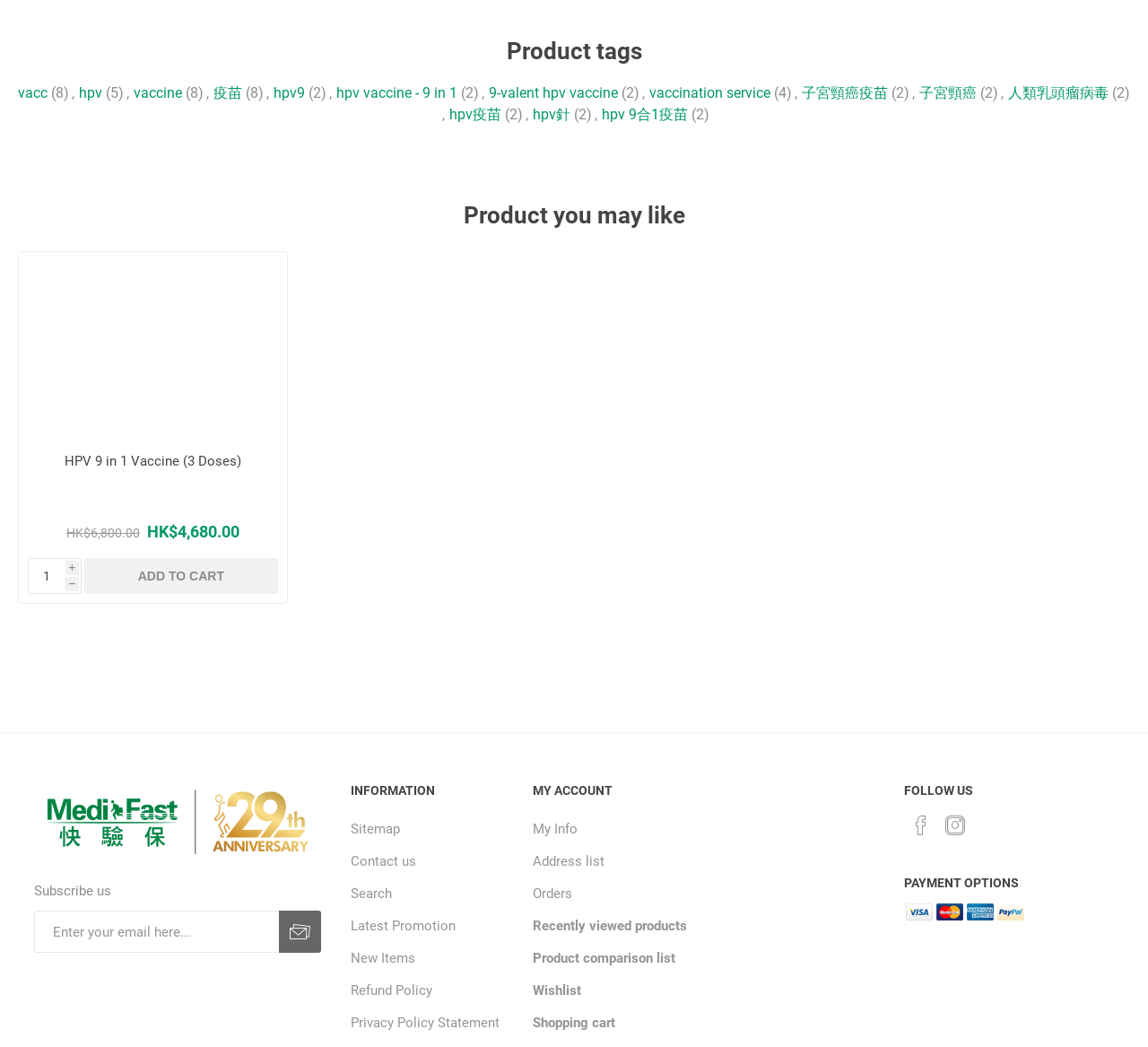Determine the bounding box coordinates of the clickable element to complete this instruction: "Search for products". Provide the coordinates in the format of four float numbers between 0 and 1, [left, top, right, bottom].

[0.305, 0.846, 0.341, 0.862]